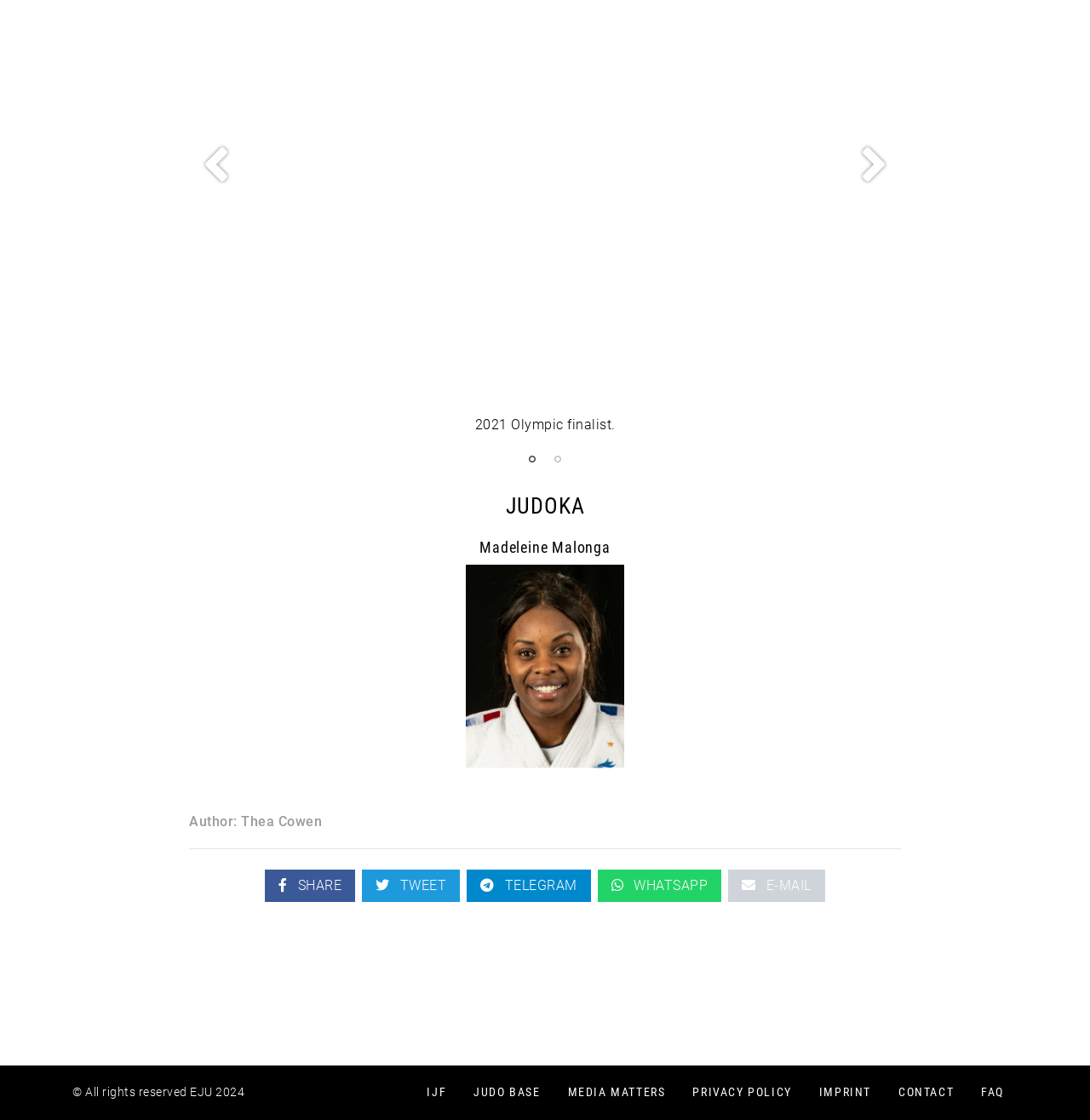Use the information in the screenshot to answer the question comprehensively: What is the author of the content?

The answer can be found by looking at the StaticText element with the text 'Author: Thea Cowen' which is a child of the root element. This element is likely to be a credit or attribution for the content, indicating that Thea Cowen is the author.